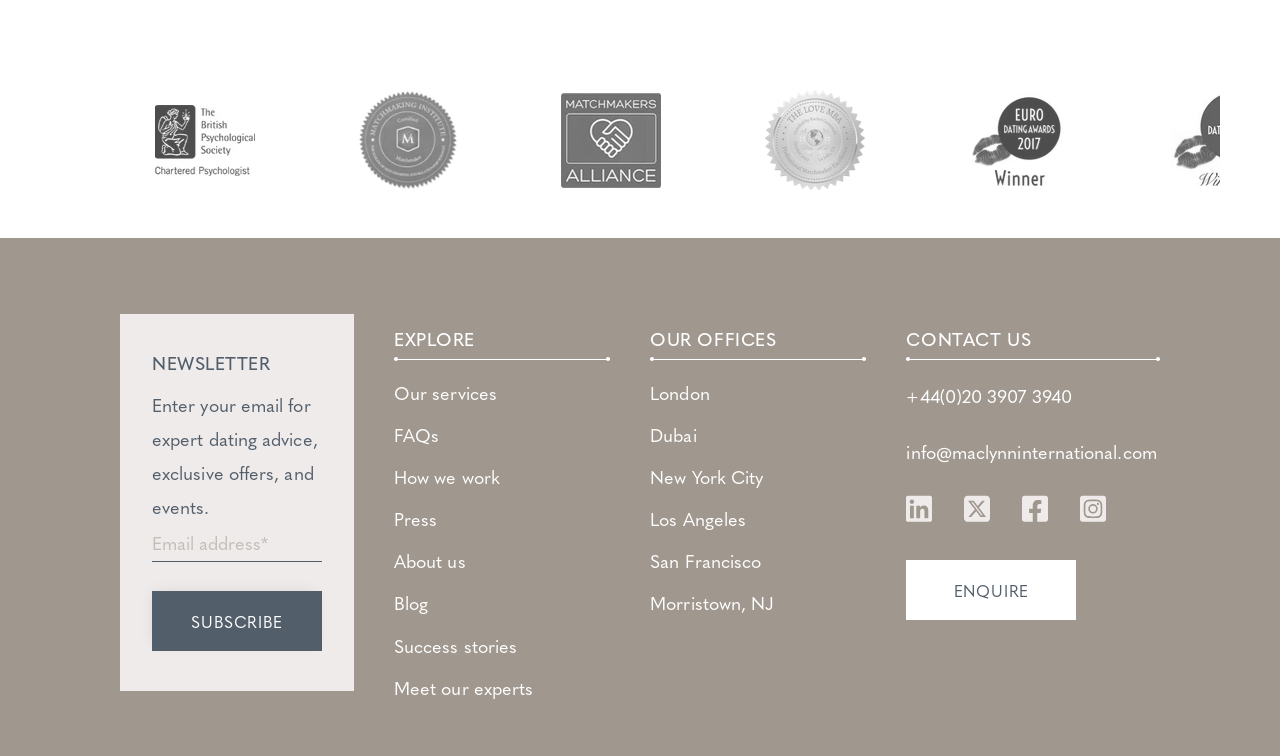How many social media platforms are linked on the webpage?
Look at the screenshot and respond with one word or a short phrase.

4